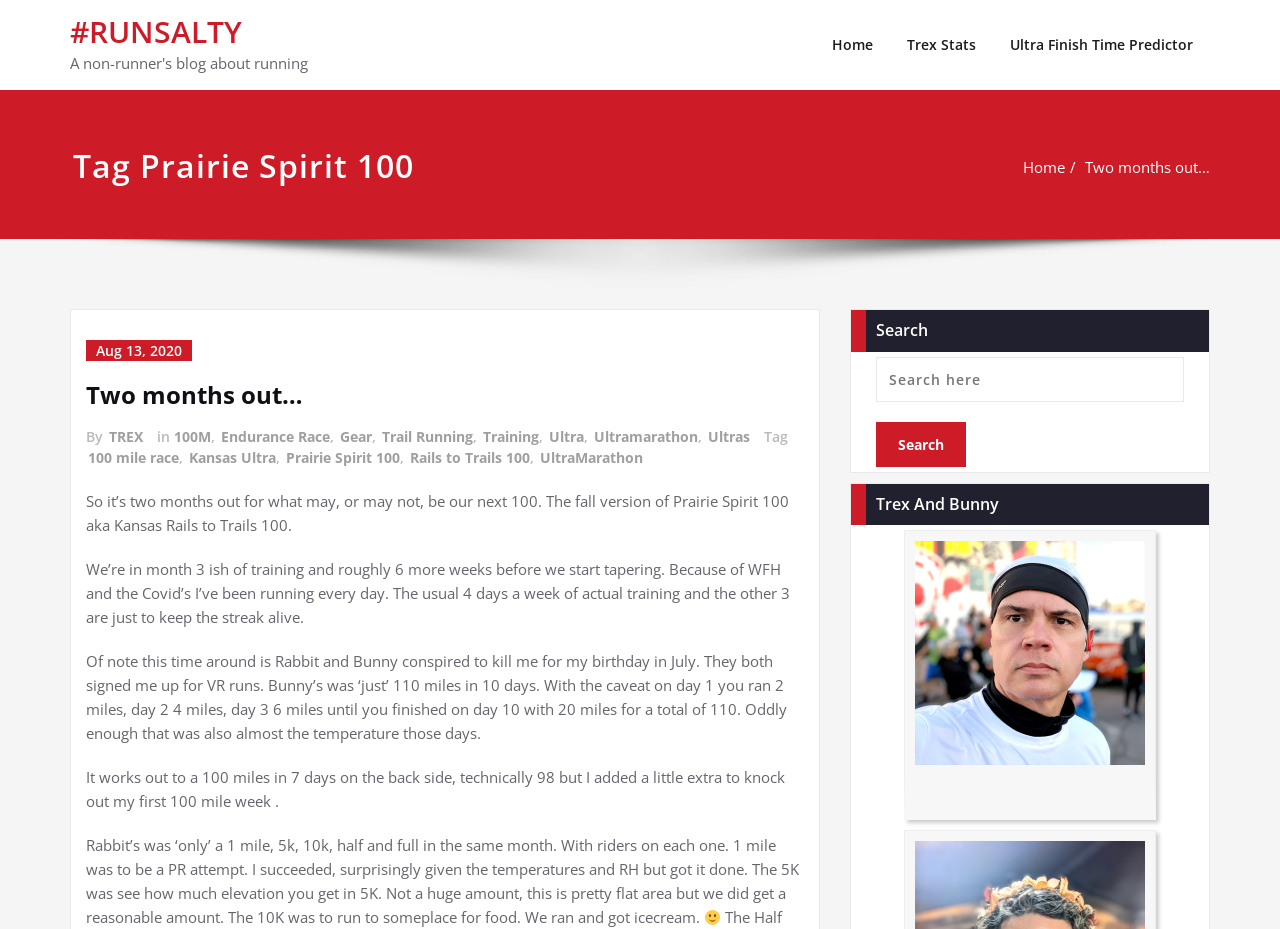Provide a thorough description of the webpage's content and layout.

This webpage appears to be a personal blog or journal focused on running and ultramarathon training. At the top of the page, there is a heading with the title "#RUNSALTY" and a link with the same text. Below this, there are three links to navigate to different sections of the website: "Home", "Trex Stats", and "Ultra Finish Time Predictor".

The main content of the page is a blog post titled "Two months out…" which discusses the author's training progress for an upcoming 100-mile race, the Prairie Spirit 100. The post is divided into several paragraphs, with links to related topics such as "100M", "Endurance Race", "Gear", "Trail Running", and "Ultra" scattered throughout.

There are also several links to other blog posts or articles, including "Two months out…" and "Kansas Ultra". The post includes some personal anecdotes, such as the author's experience with virtual runs and their birthday celebrations.

On the right side of the page, there is a search bar with a heading "Search" and a button to submit the search query. Below this, there is another heading "Trex And Bunny" which may be a section or category of the blog.

At the very bottom of the page, there is a small smiling face emoji image.